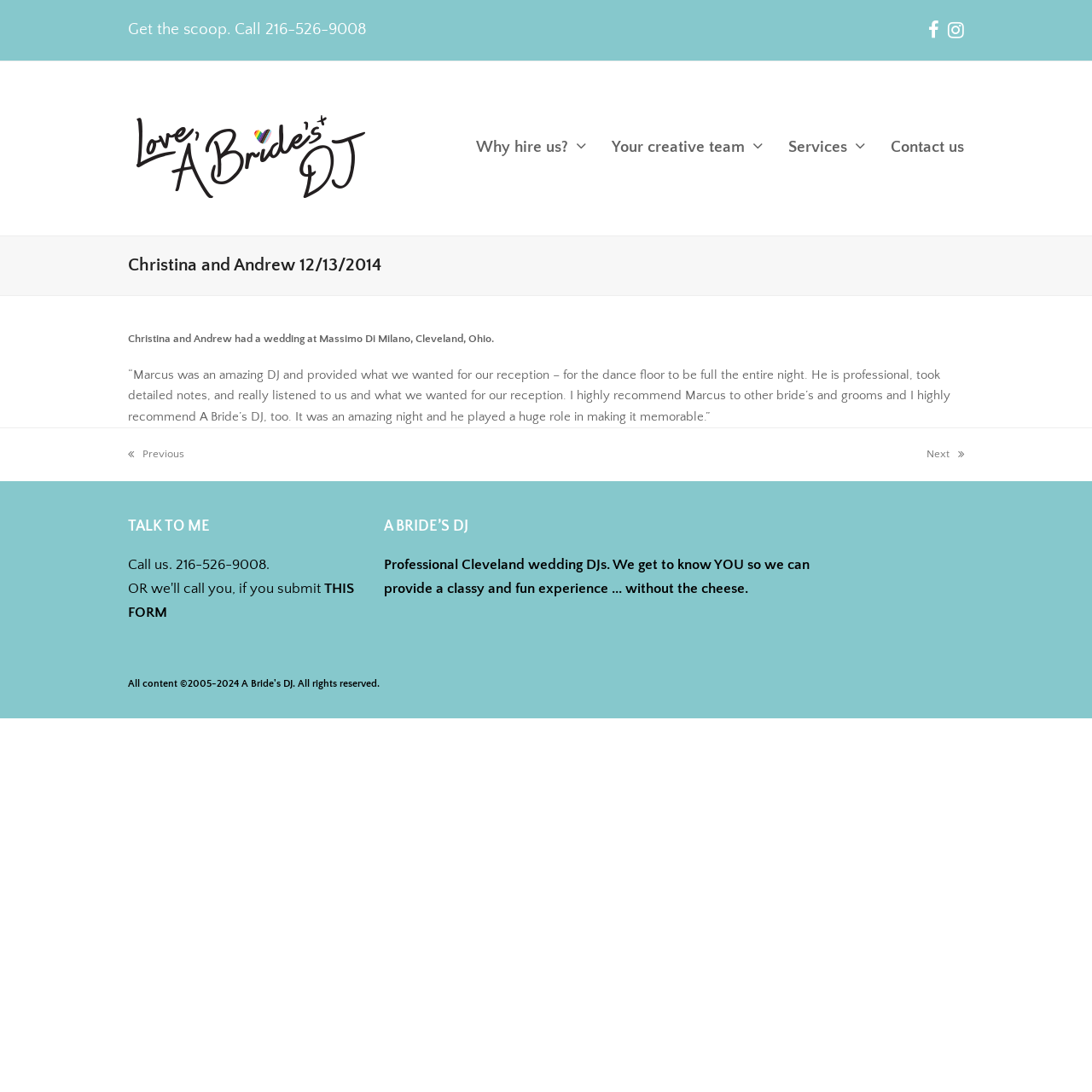Predict the bounding box coordinates of the area that should be clicked to accomplish the following instruction: "Submit the form". The bounding box coordinates should consist of four float numbers between 0 and 1, i.e., [left, top, right, bottom].

[0.117, 0.532, 0.324, 0.568]